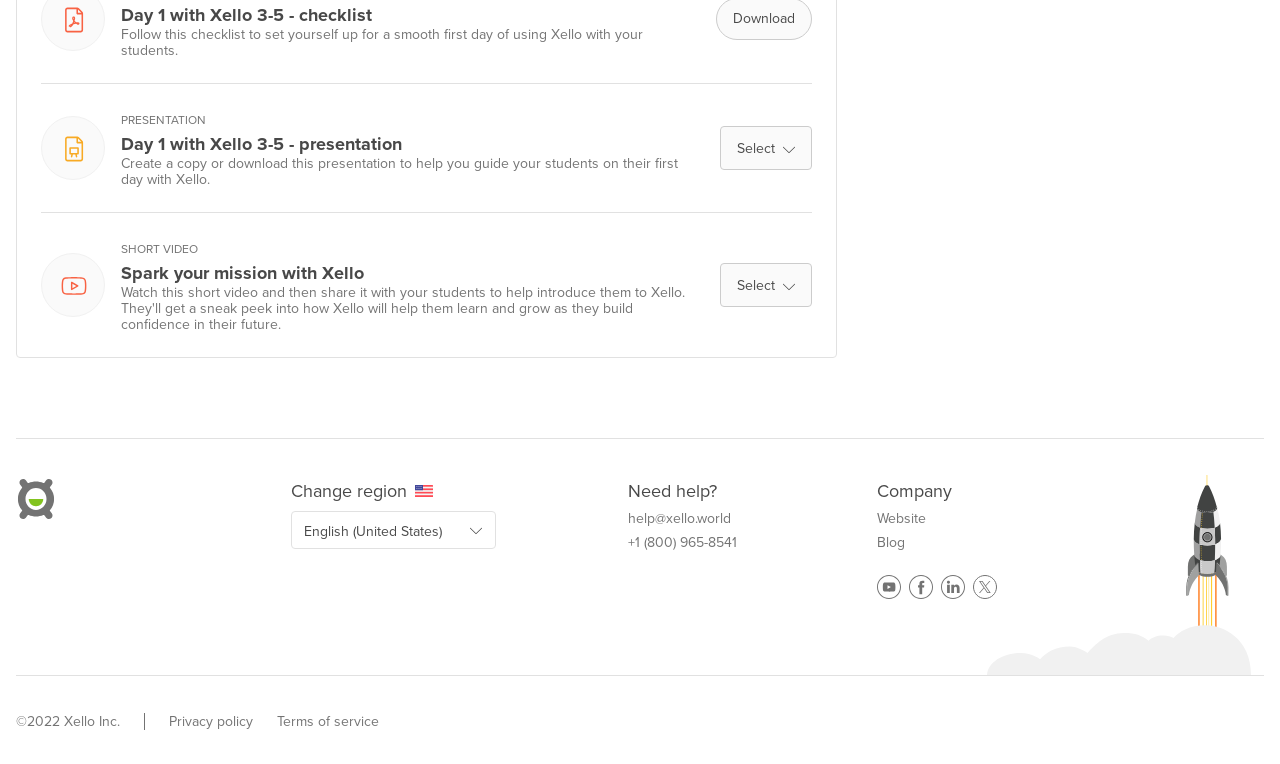Bounding box coordinates are given in the format (top-left x, top-left y, bottom-right x, bottom-right y). All values should be floating point numbers between 0 and 1. Provide the bounding box coordinate for the UI element described as: alt="Xello logo"

[0.012, 0.627, 0.044, 0.685]